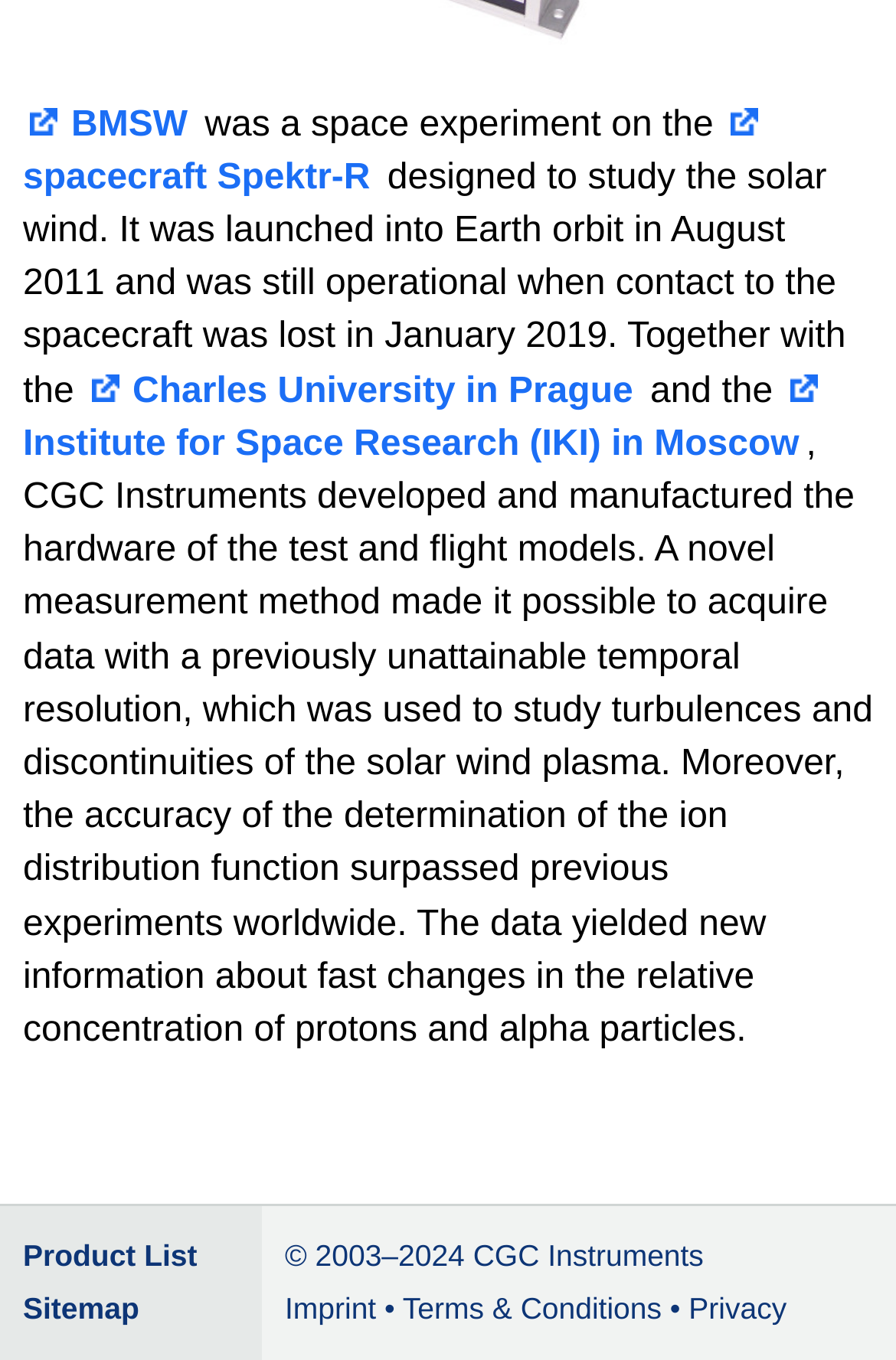Locate the bounding box coordinates of the region to be clicked to comply with the following instruction: "visit the CGC Instruments homepage". The coordinates must be four float numbers between 0 and 1, in the form [left, top, right, bottom].

[0.528, 0.894, 0.785, 0.953]